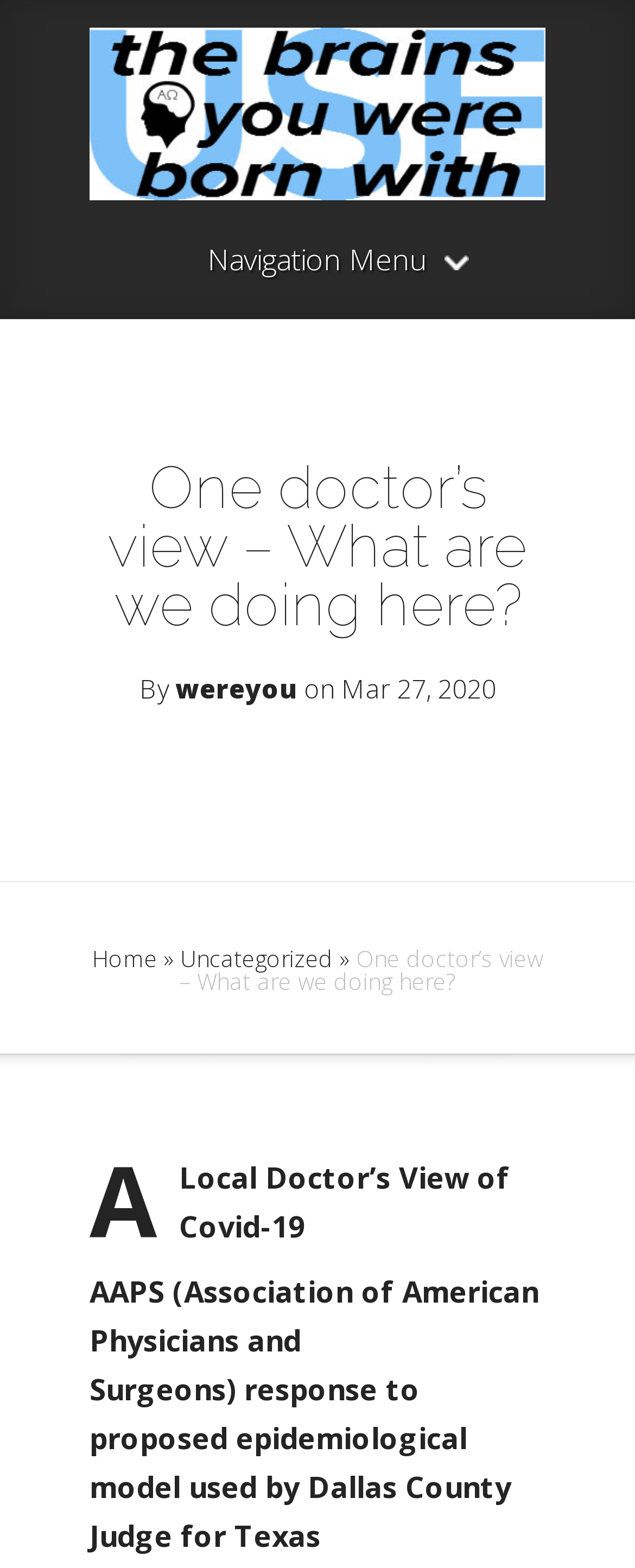What is the category of the article?
Please analyze the image and answer the question with as much detail as possible.

I determined the category of the article by looking at the link element with the text 'Uncategorized' in the header section, which is likely to be the category or tag of the article.